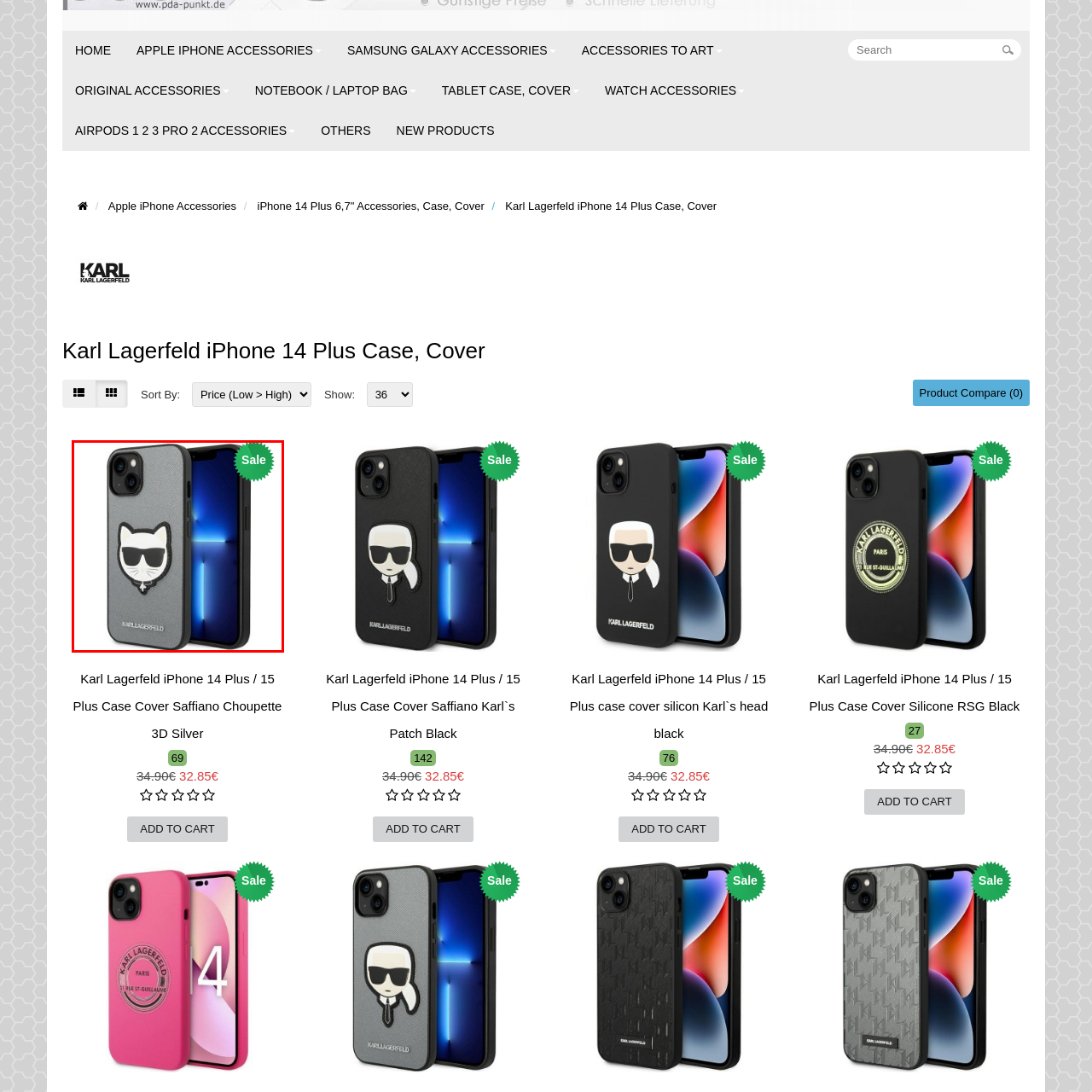Focus on the image outlined in red and offer a detailed answer to the question below, relying on the visual elements in the image:
What is the finish of the case?

The case is designed with a sleek, gray textured finish, which combines both elegance and playful charm, making it a perfect accessory for stylish individuals.